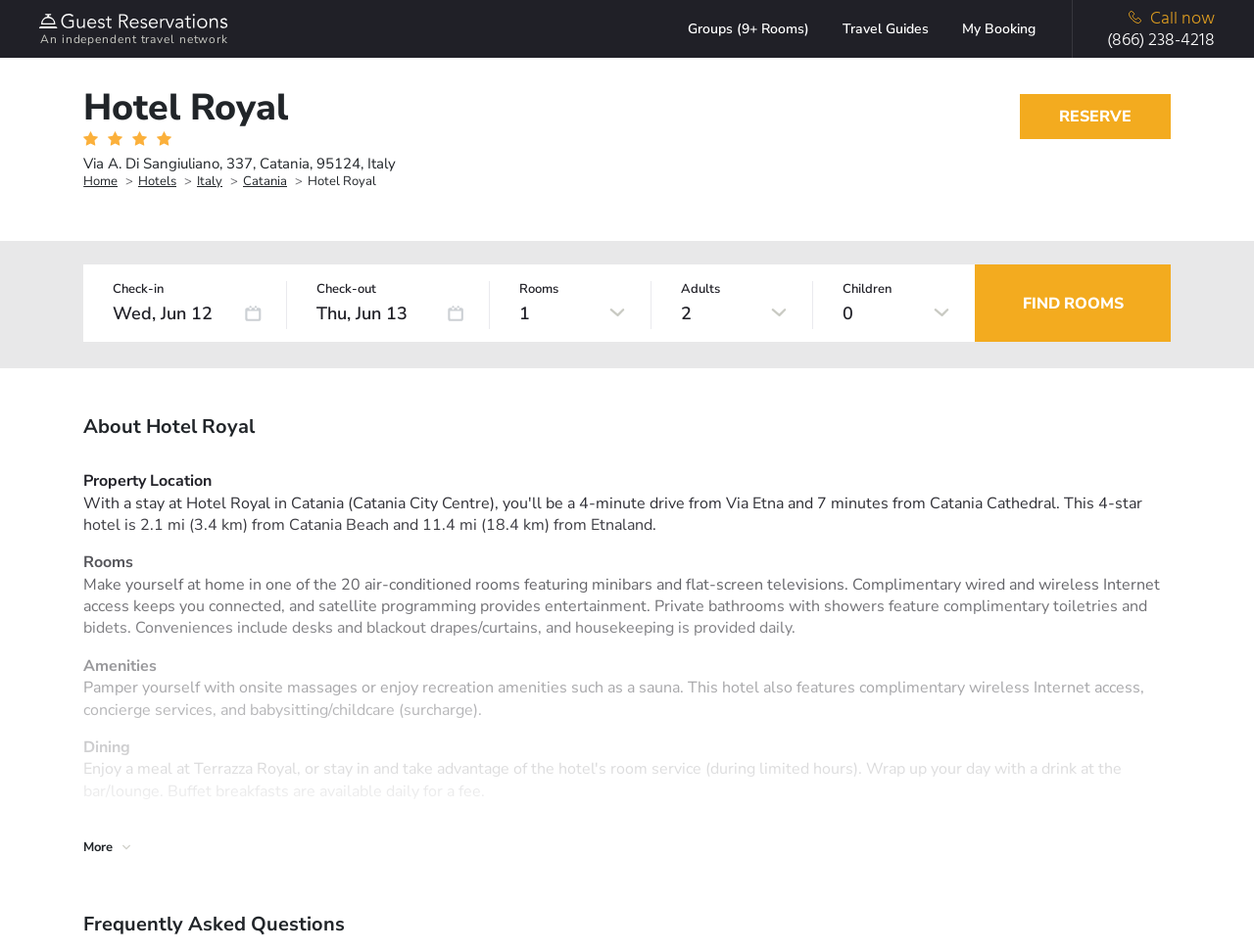Please indicate the bounding box coordinates of the element's region to be clicked to achieve the instruction: "Find rooms with the given criteria". Provide the coordinates as four float numbers between 0 and 1, i.e., [left, top, right, bottom].

[0.777, 0.278, 0.934, 0.359]